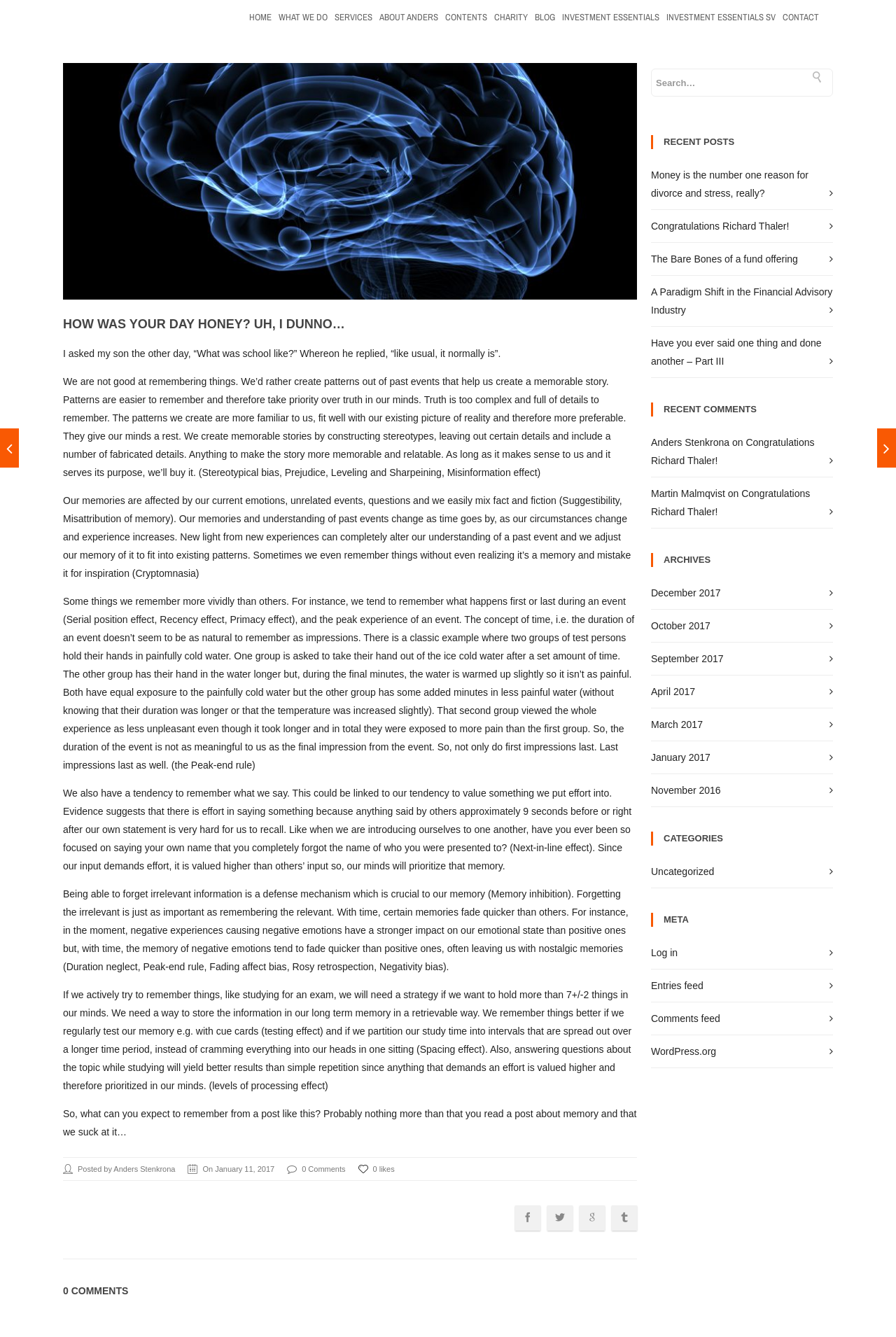What is the topic of the recent post 'Money is the number one reason for divorce and stress, really?'?
Please answer the question with a detailed response using the information from the screenshot.

I inferred the topic of the recent post by looking at the title of the post 'Money is the number one reason for divorce and stress, really?' which is located in the 'RECENT POSTS' section.